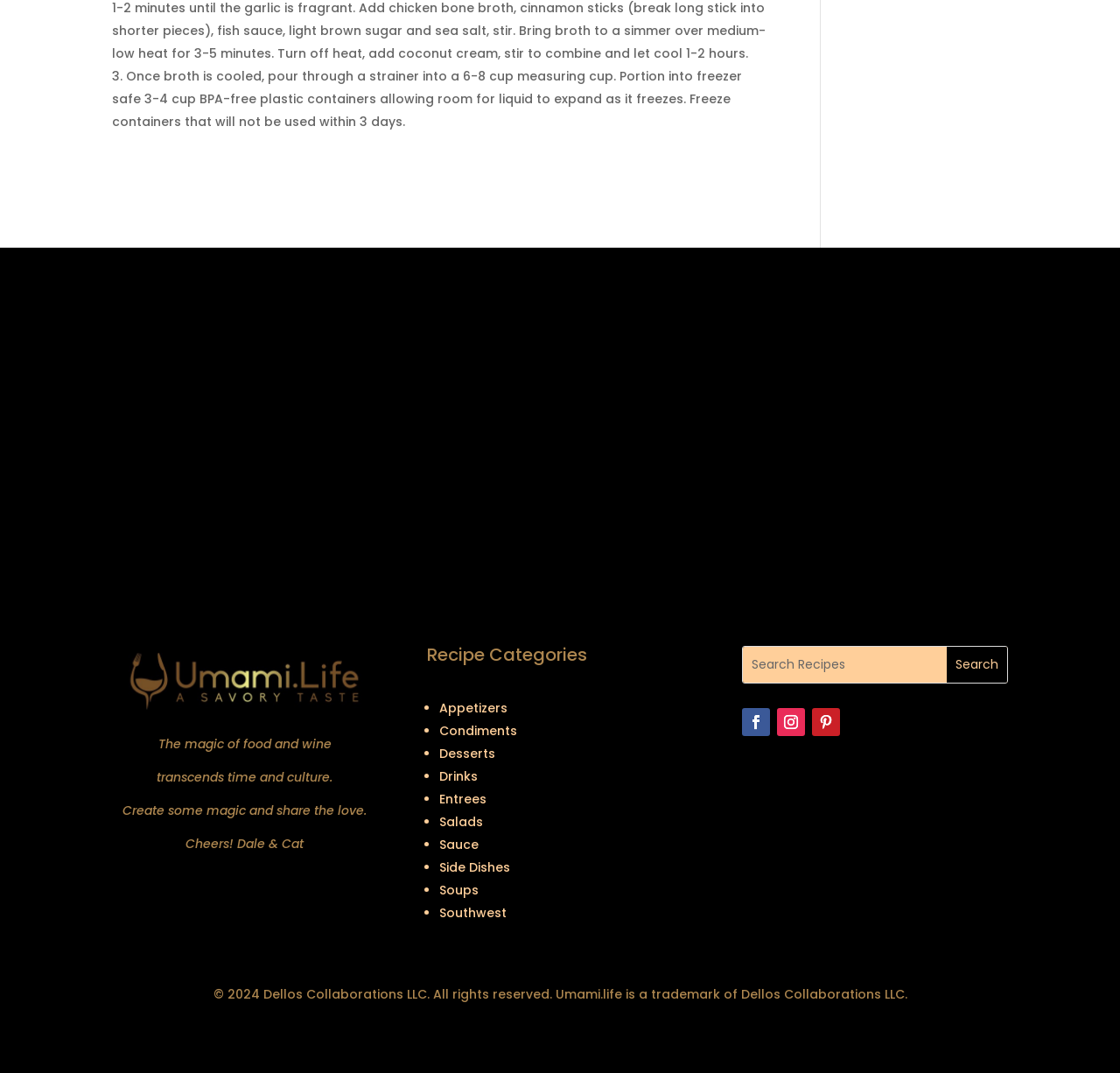Using the given element description, provide the bounding box coordinates (top-left x, top-left y, bottom-right x, bottom-right y) for the corresponding UI element in the screenshot: Follow

[0.725, 0.66, 0.75, 0.686]